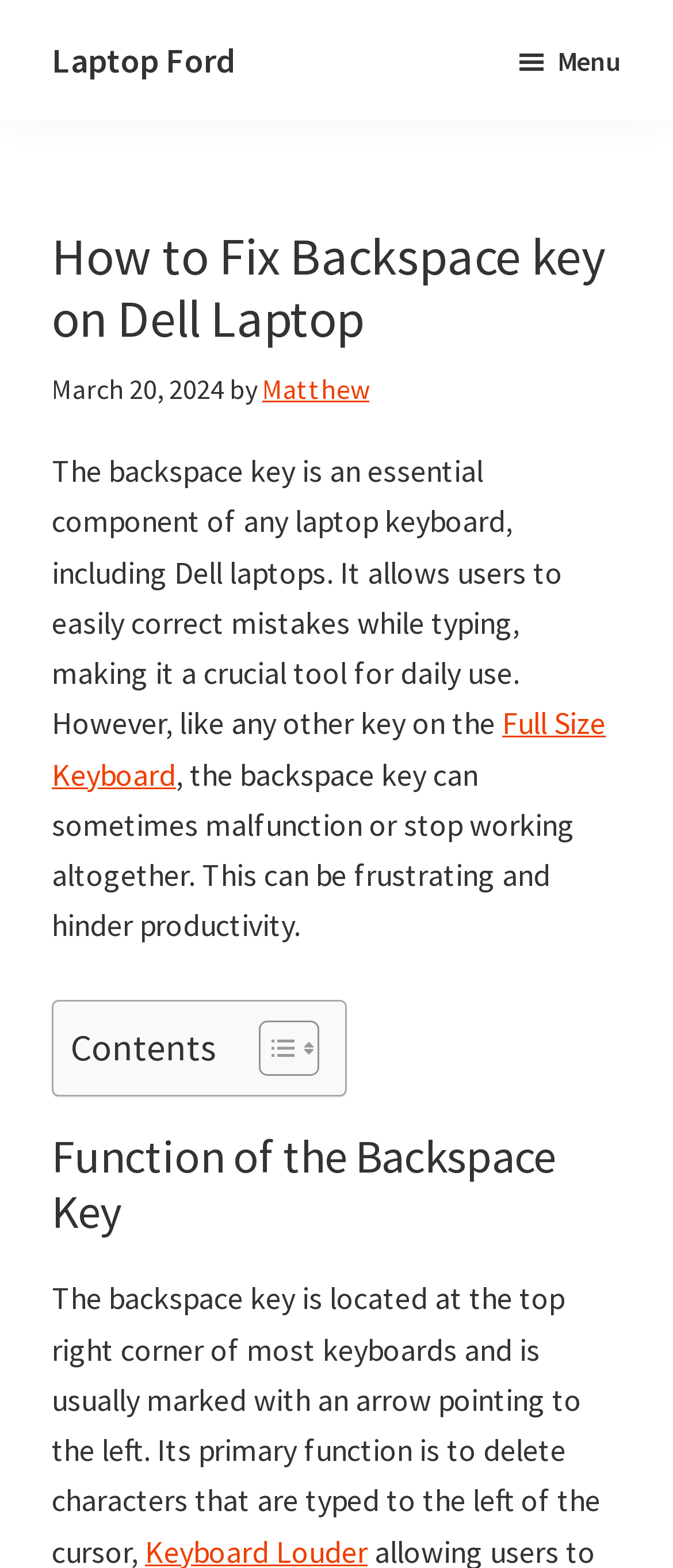Determine the bounding box for the described UI element: "Full Size Keyboard".

[0.077, 0.449, 0.9, 0.506]